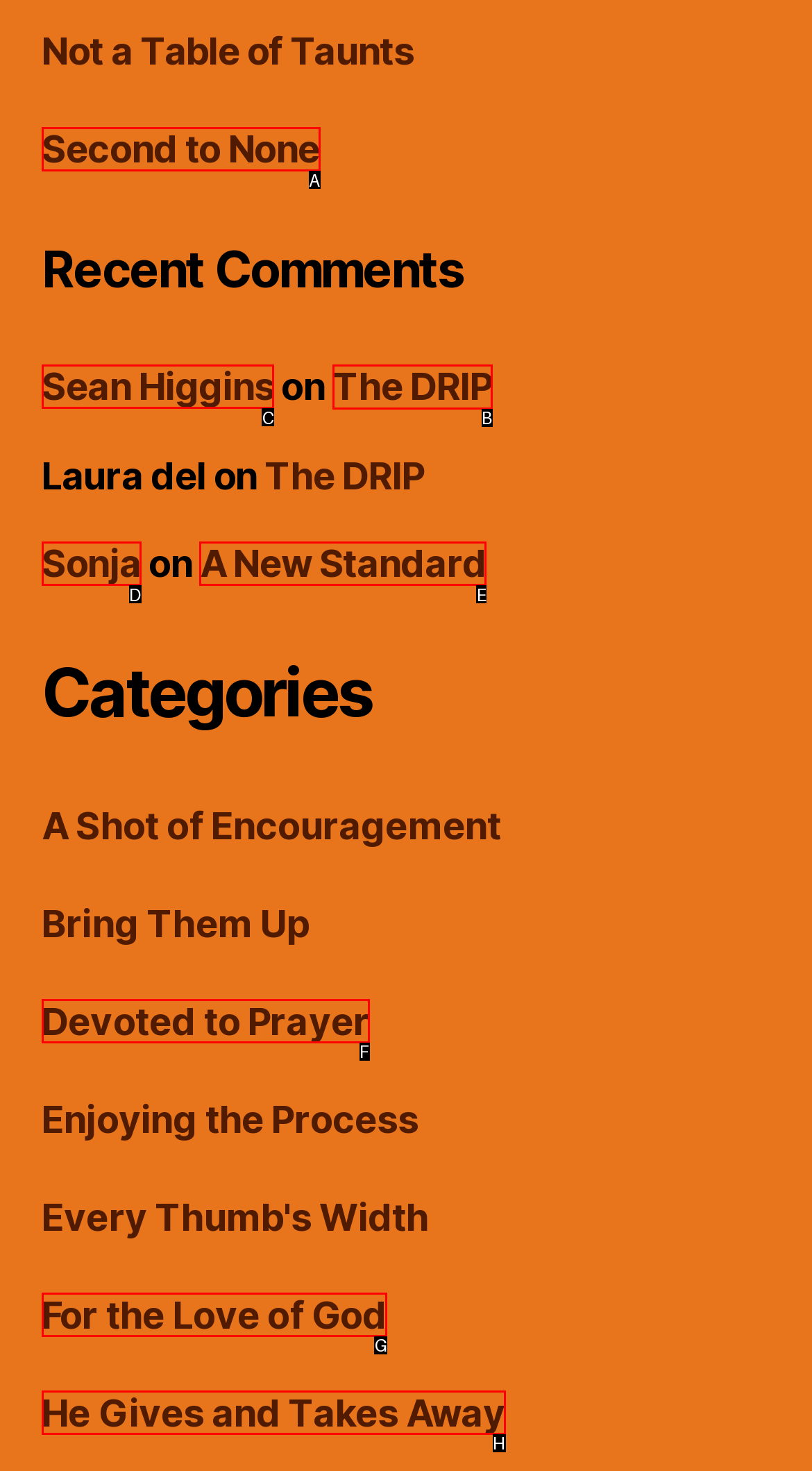Select the right option to accomplish this task: go to 'The DRIP'. Reply with the letter corresponding to the correct UI element.

B